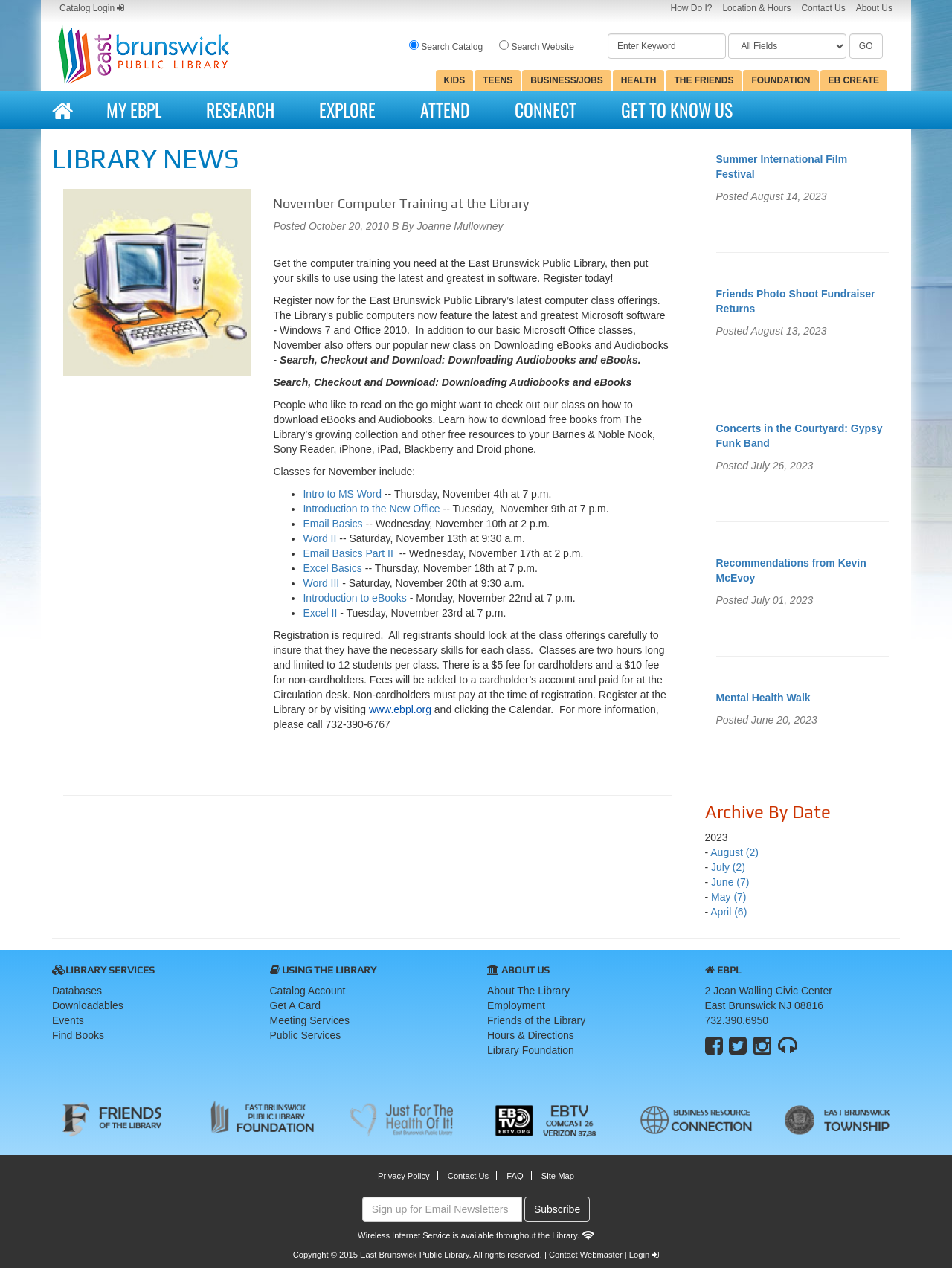What is the library's computer training schedule for November?
Provide a well-explained and detailed answer to the question.

The webpage lists the computer training schedule for November, which includes classes such as Intro to MS Word, Introduction to the New Office, Email Basics, and more.